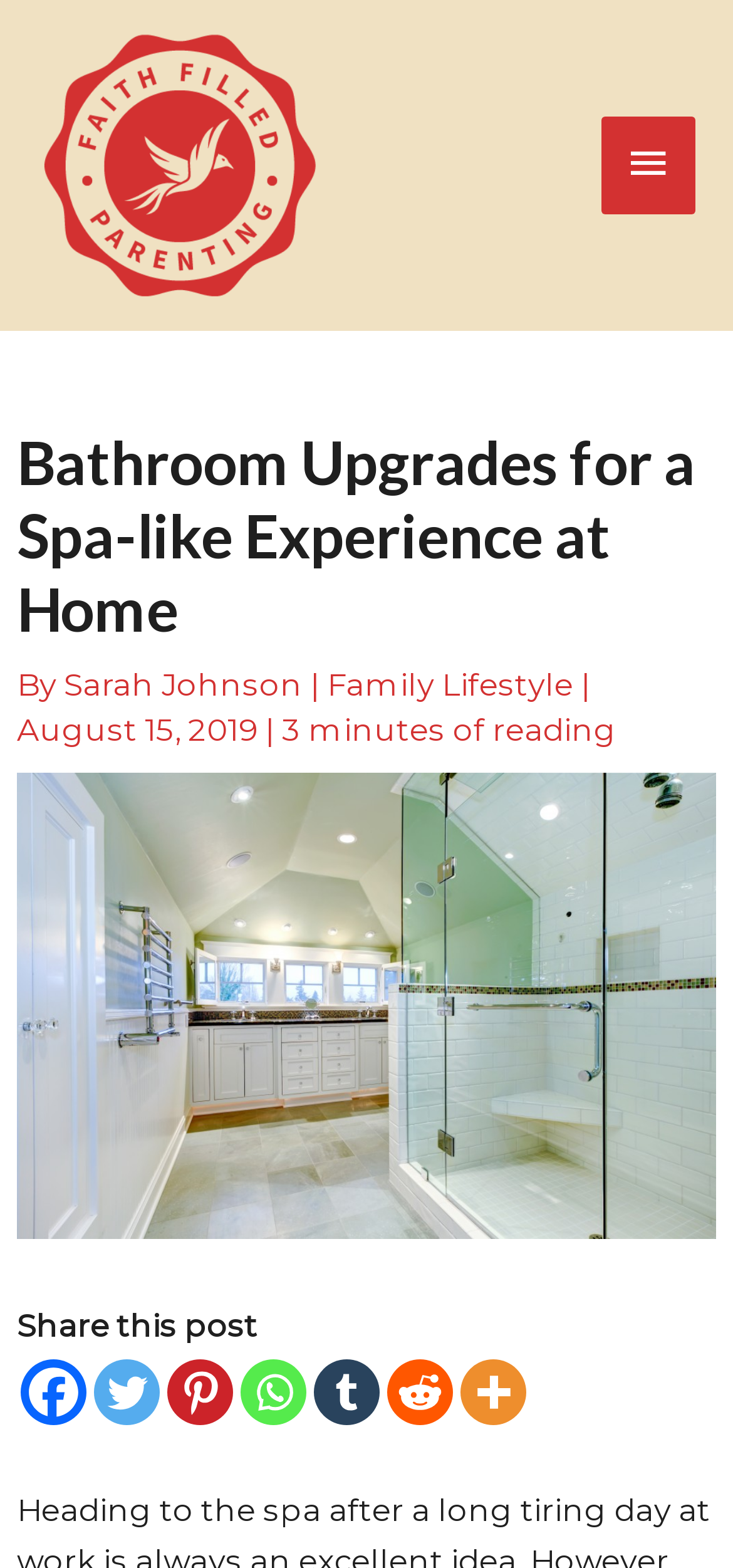Identify the bounding box for the described UI element. Provide the coordinates in (top-left x, top-left y, bottom-right x, bottom-right y) format with values ranging from 0 to 1: title="More"

[0.628, 0.866, 0.718, 0.908]